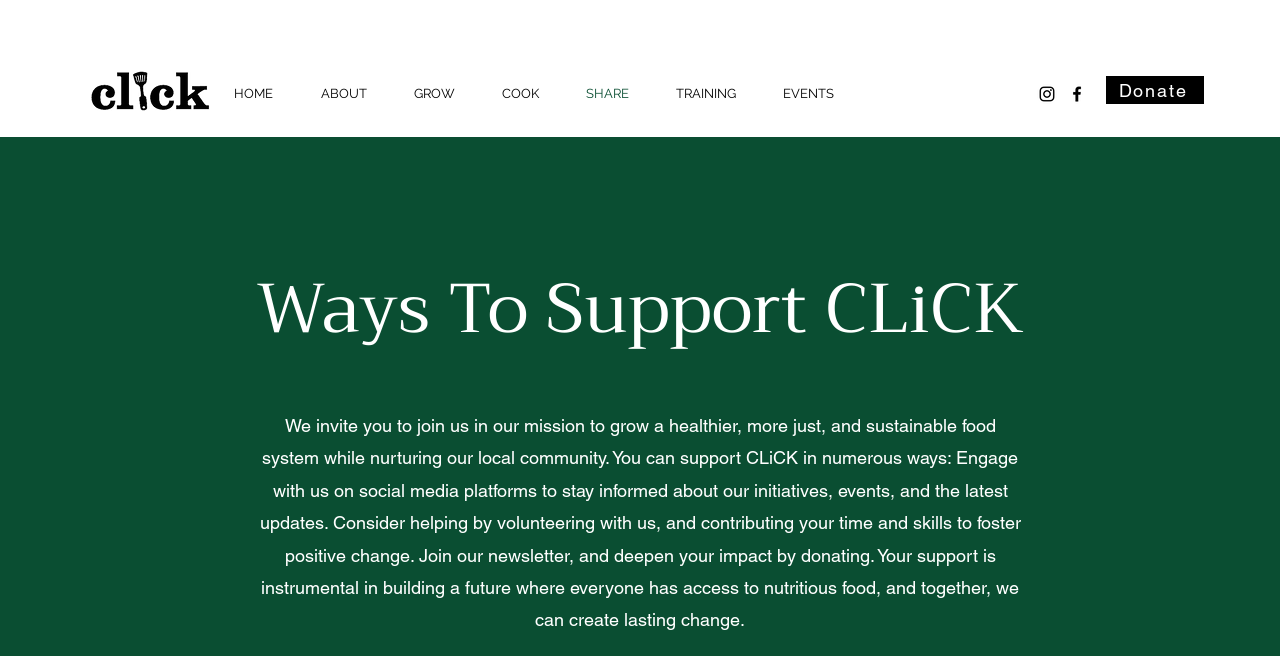Please find the bounding box coordinates of the element that needs to be clicked to perform the following instruction: "Click the logo". The bounding box coordinates should be four float numbers between 0 and 1, represented as [left, top, right, bottom].

[0.071, 0.108, 0.164, 0.169]